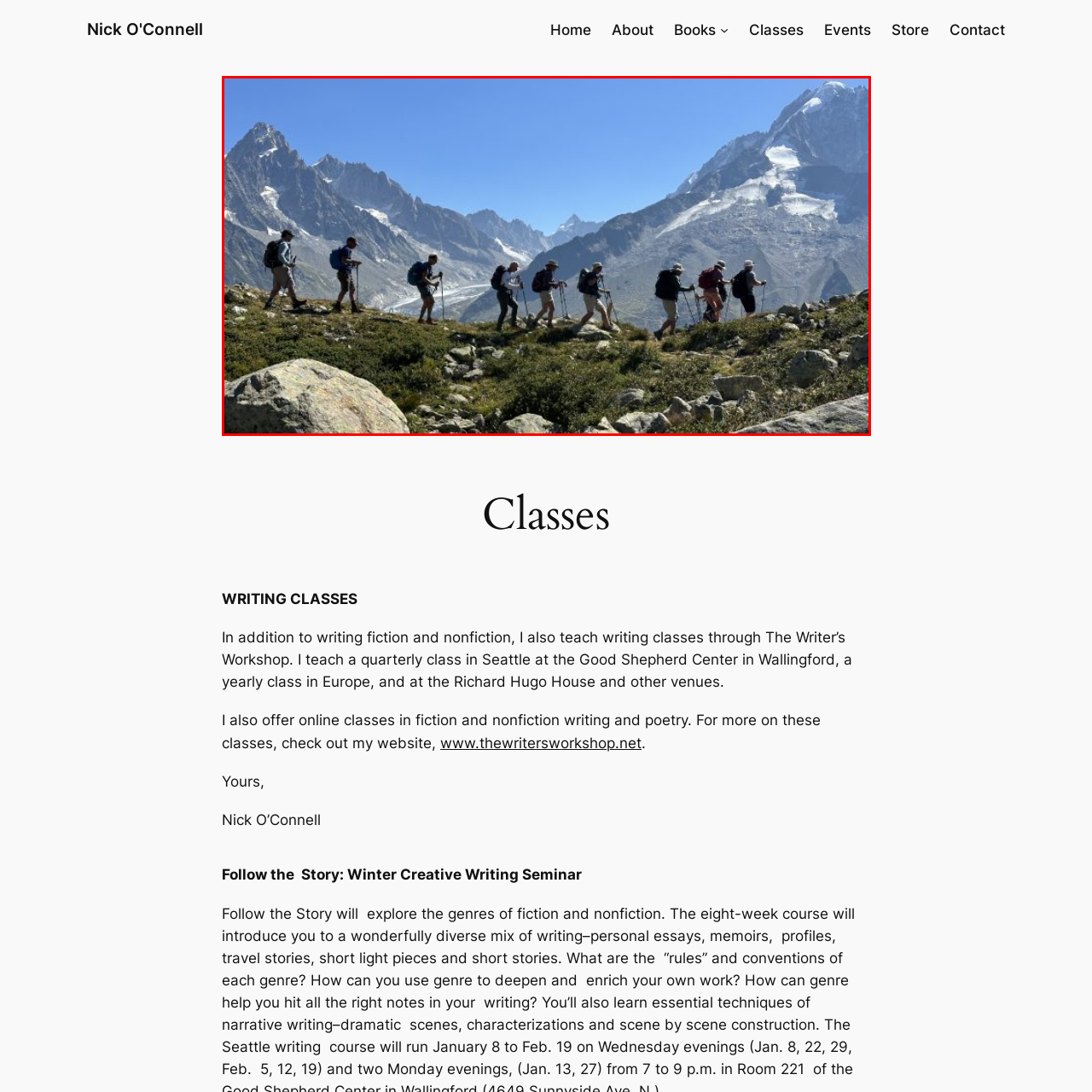View the portion of the image within the red bounding box and answer this question using a single word or phrase:
What is the color of the sky in the background?

Clear blue